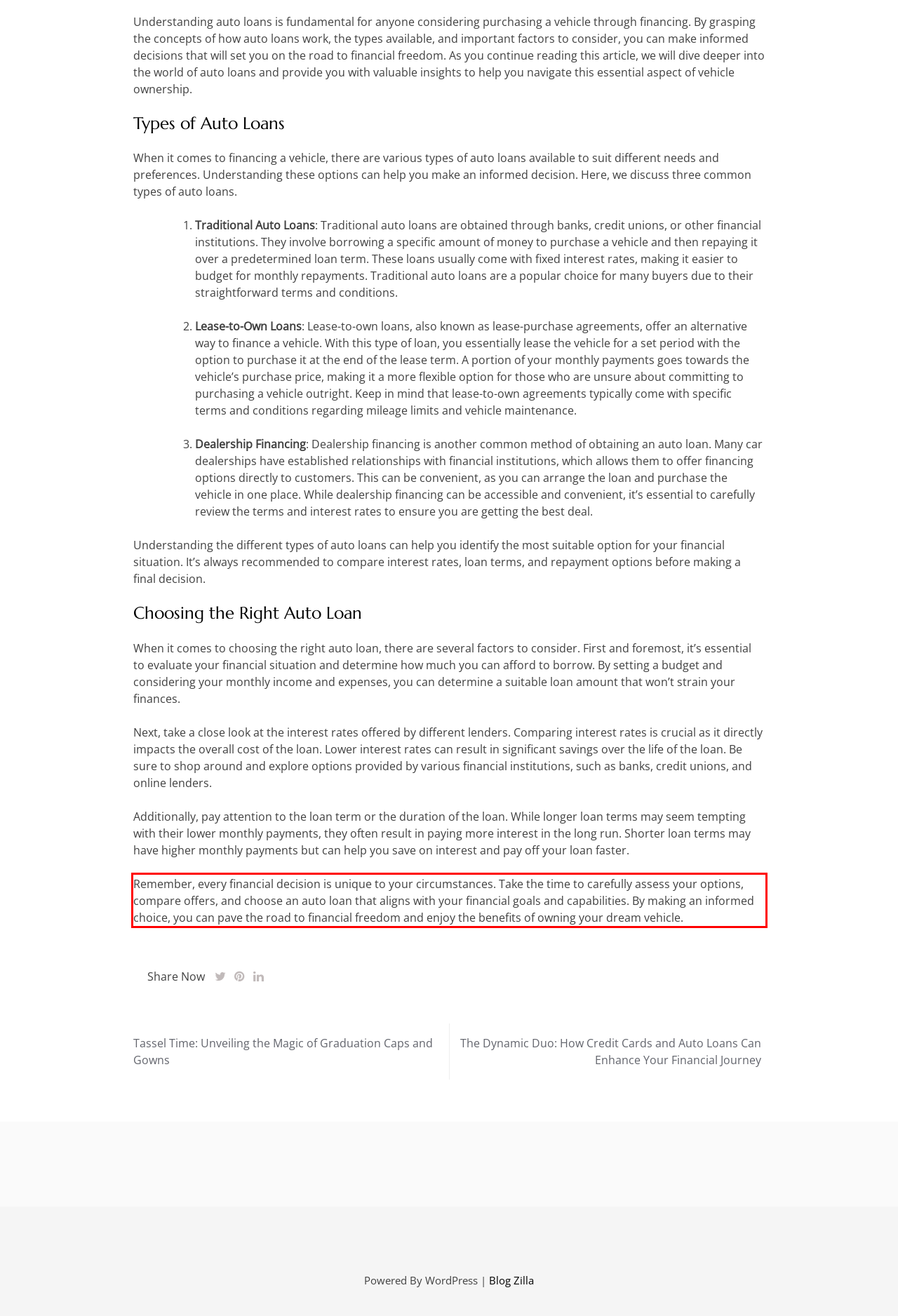Please perform OCR on the text within the red rectangle in the webpage screenshot and return the text content.

Remember, every financial decision is unique to your circumstances. Take the time to carefully assess your options, compare offers, and choose an auto loan that aligns with your financial goals and capabilities. By making an informed choice, you can pave the road to financial freedom and enjoy the benefits of owning your dream vehicle.